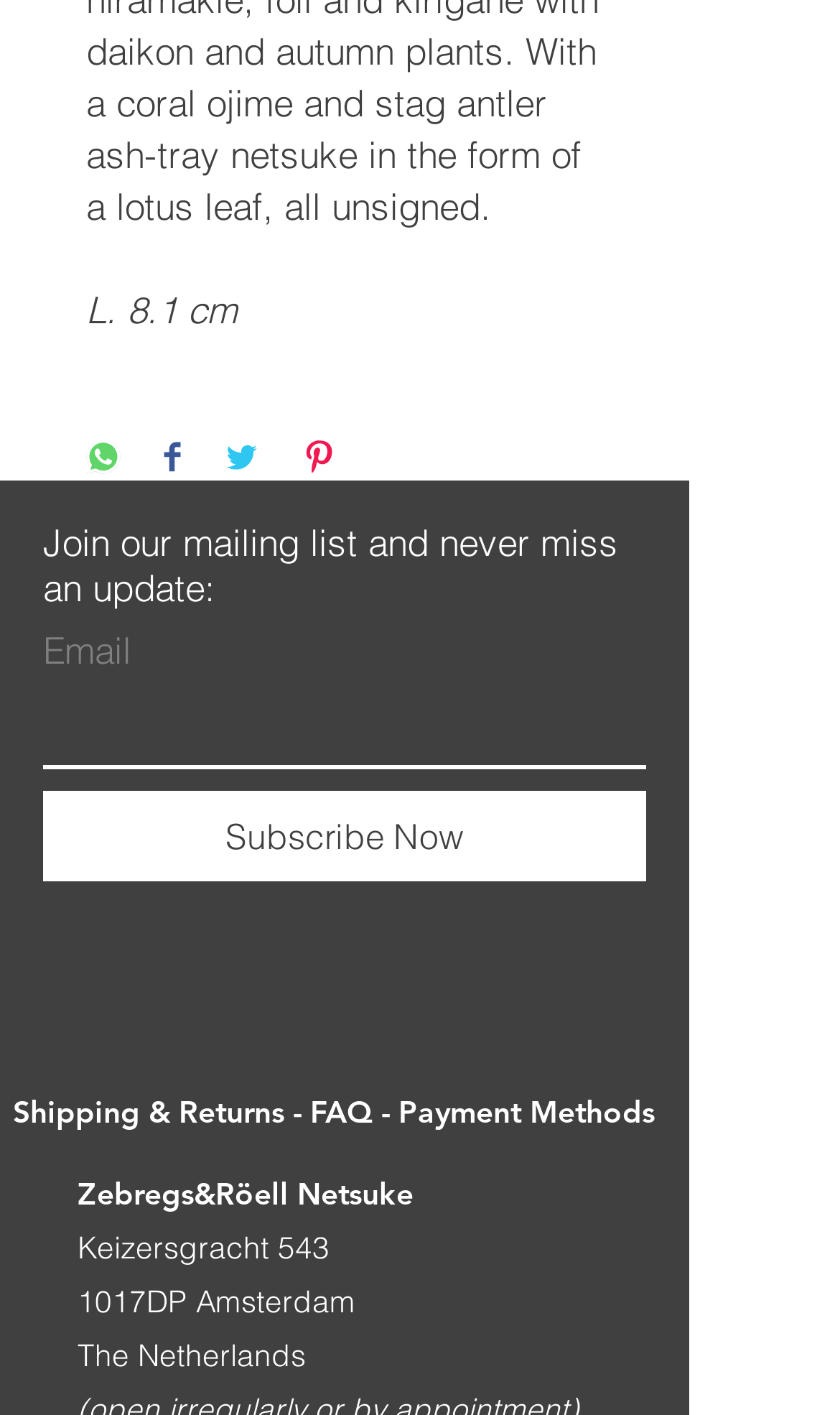Locate and provide the bounding box coordinates for the HTML element that matches this description: "Shipping & Returns -".

[0.015, 0.773, 0.369, 0.8]